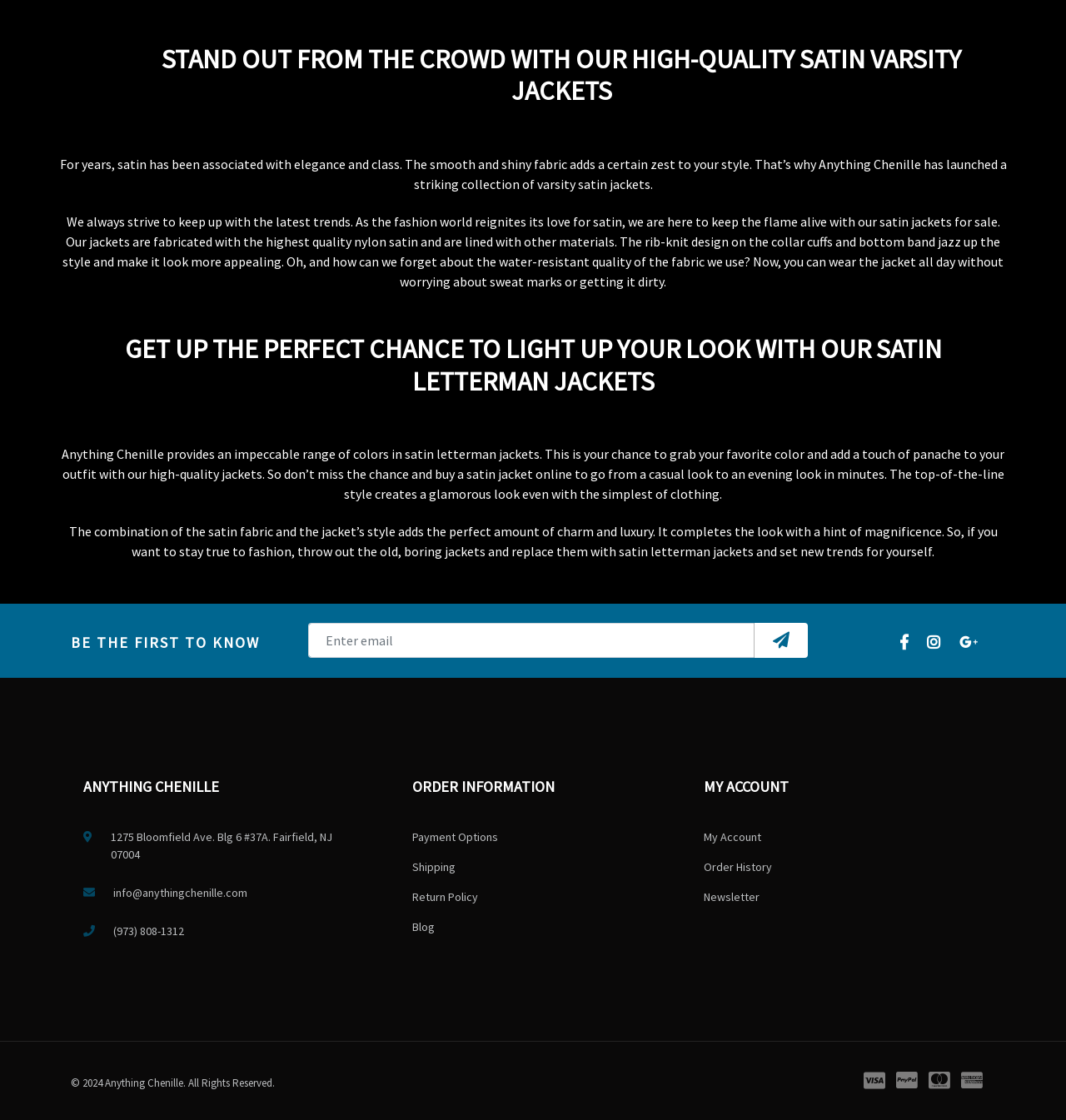Determine the bounding box coordinates of the section to be clicked to follow the instruction: "Visit the UK office page". The coordinates should be given as four float numbers between 0 and 1, formatted as [left, top, right, bottom].

None